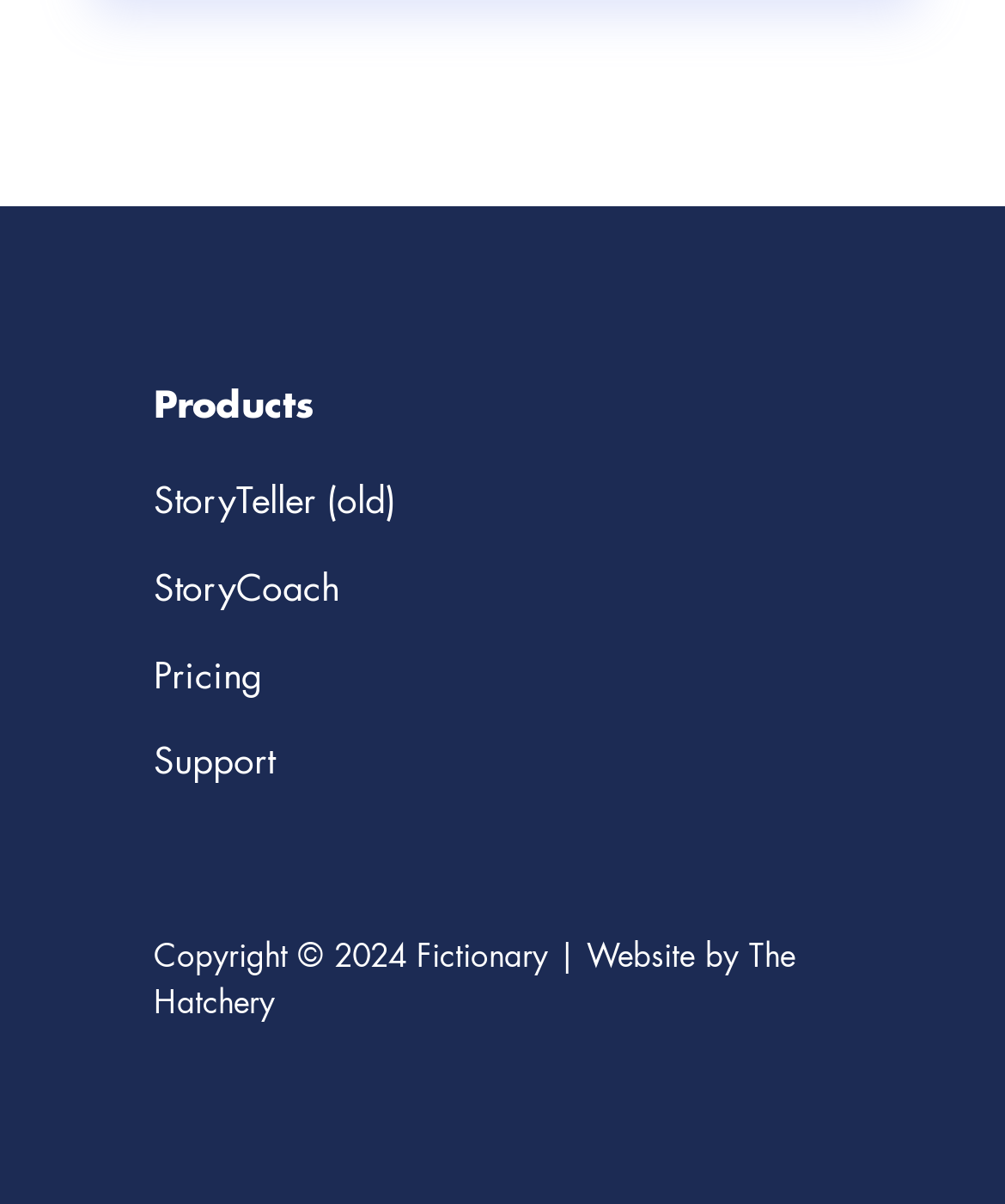Answer the question using only a single word or phrase: 
How many social media links are there?

2